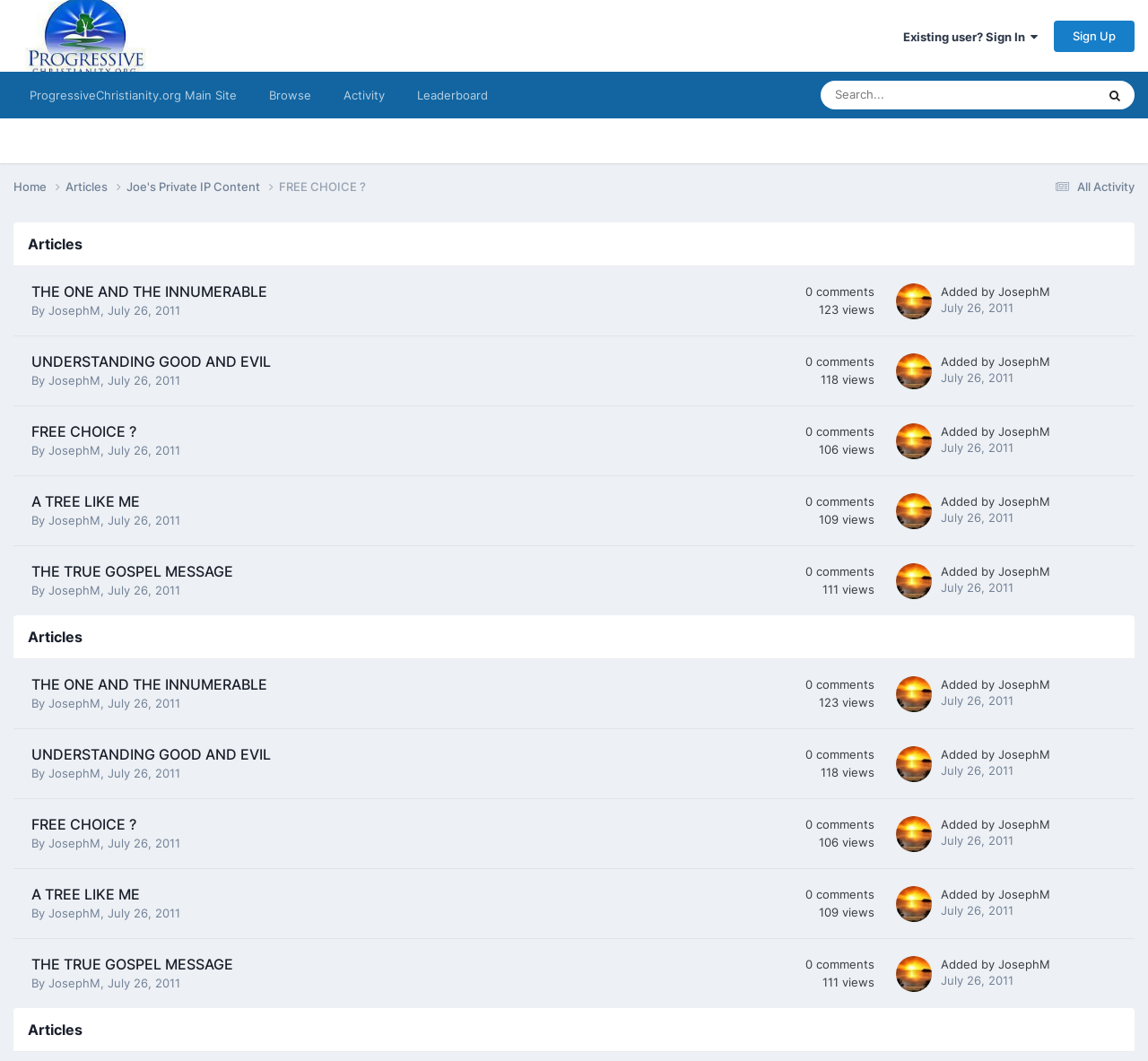Please indicate the bounding box coordinates of the element's region to be clicked to achieve the instruction: "Search". Provide the coordinates as four float numbers between 0 and 1, i.e., [left, top, right, bottom].

[0.954, 0.076, 0.988, 0.103]